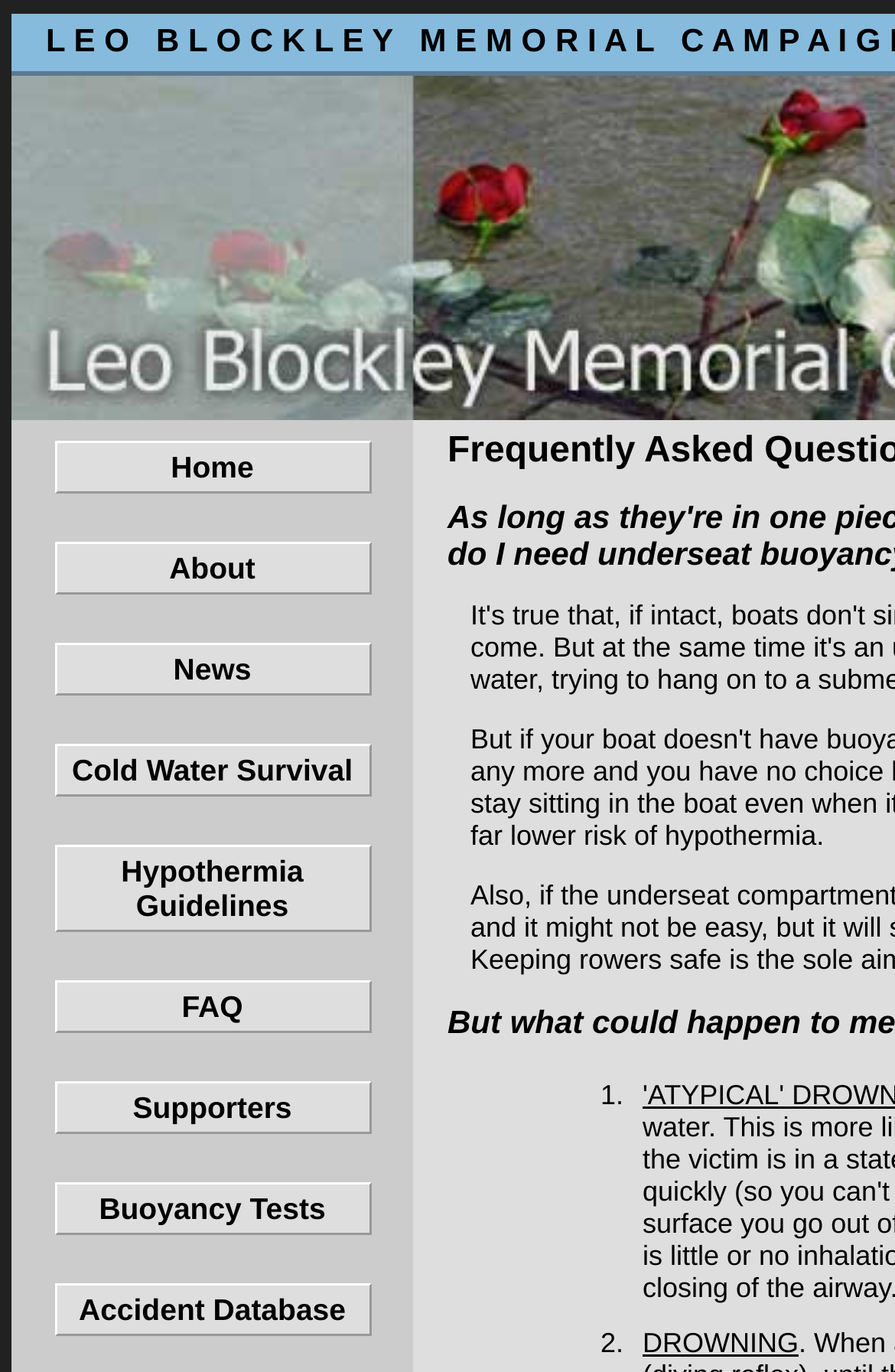Given the description: "Hypothermia Guidelines", determine the bounding box coordinates of the UI element. The coordinates should be formatted as four float numbers between 0 and 1, [left, top, right, bottom].

[0.06, 0.615, 0.414, 0.678]